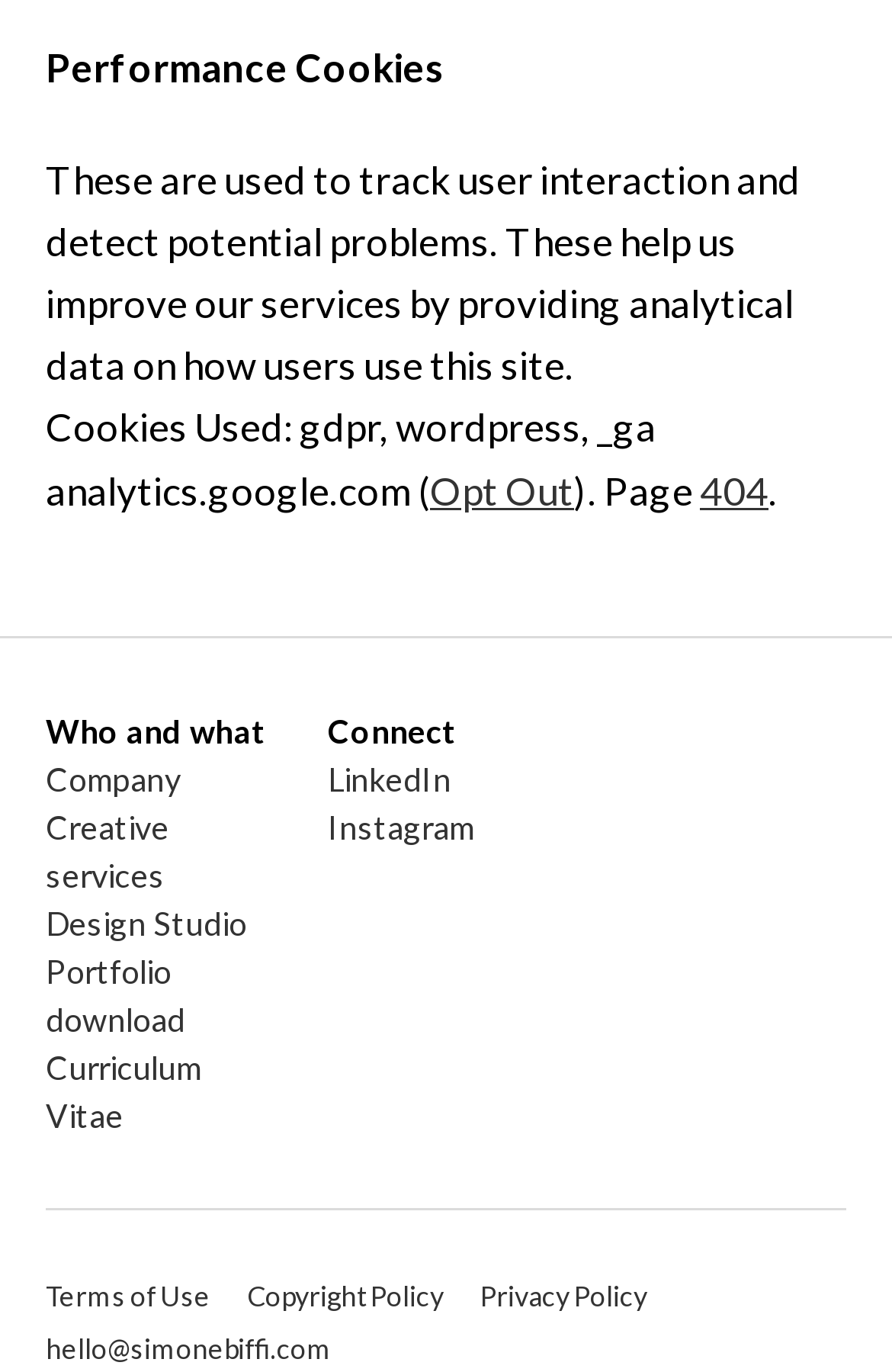Please provide the bounding box coordinate of the region that matches the element description: Portfolio download. Coordinates should be in the format (top-left x, top-left y, bottom-right x, bottom-right y) and all values should be between 0 and 1.

[0.051, 0.693, 0.208, 0.757]